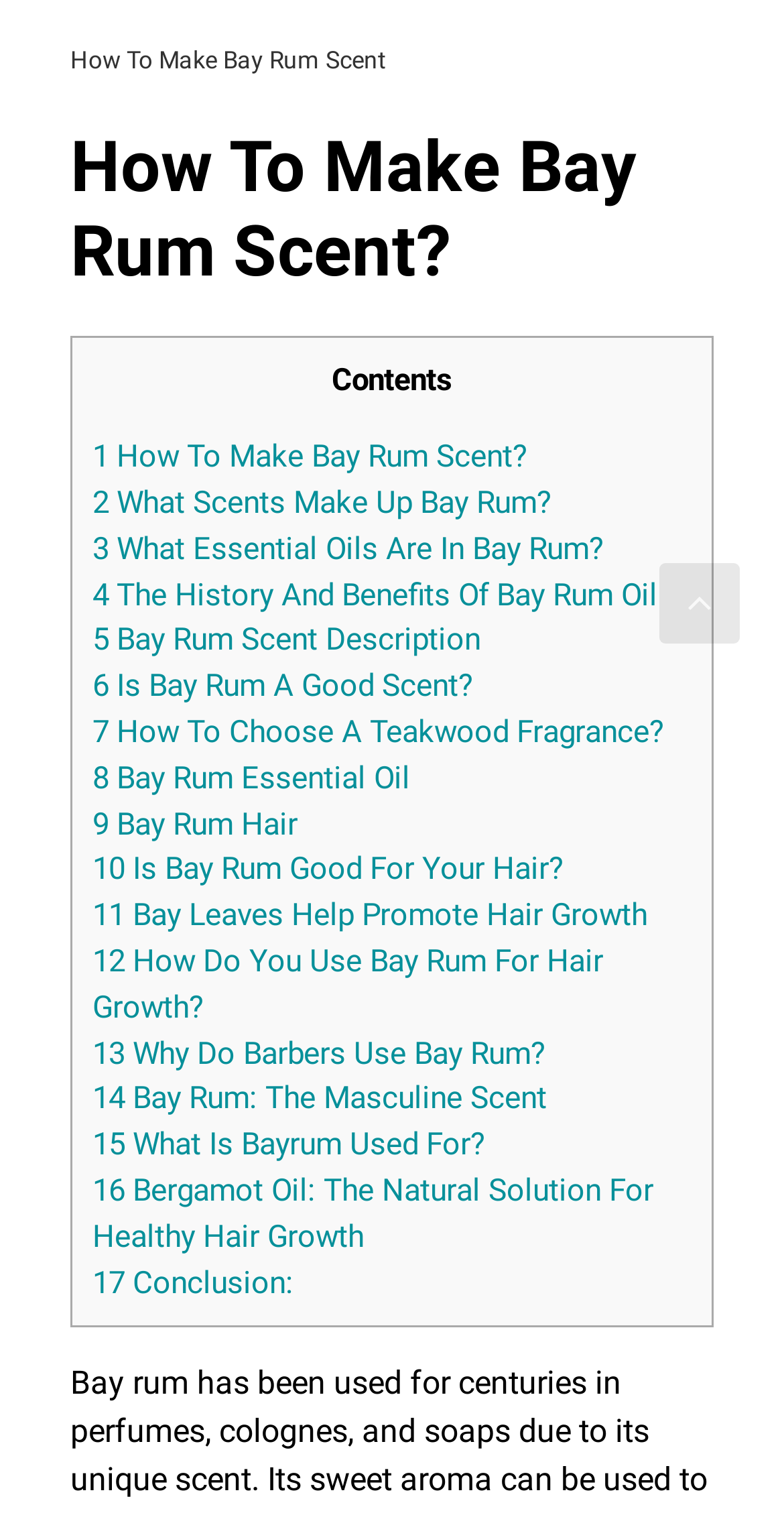Extract the bounding box coordinates for the HTML element that matches this description: "17 Conclusion:". The coordinates should be four float numbers between 0 and 1, i.e., [left, top, right, bottom].

[0.118, 0.836, 0.374, 0.859]